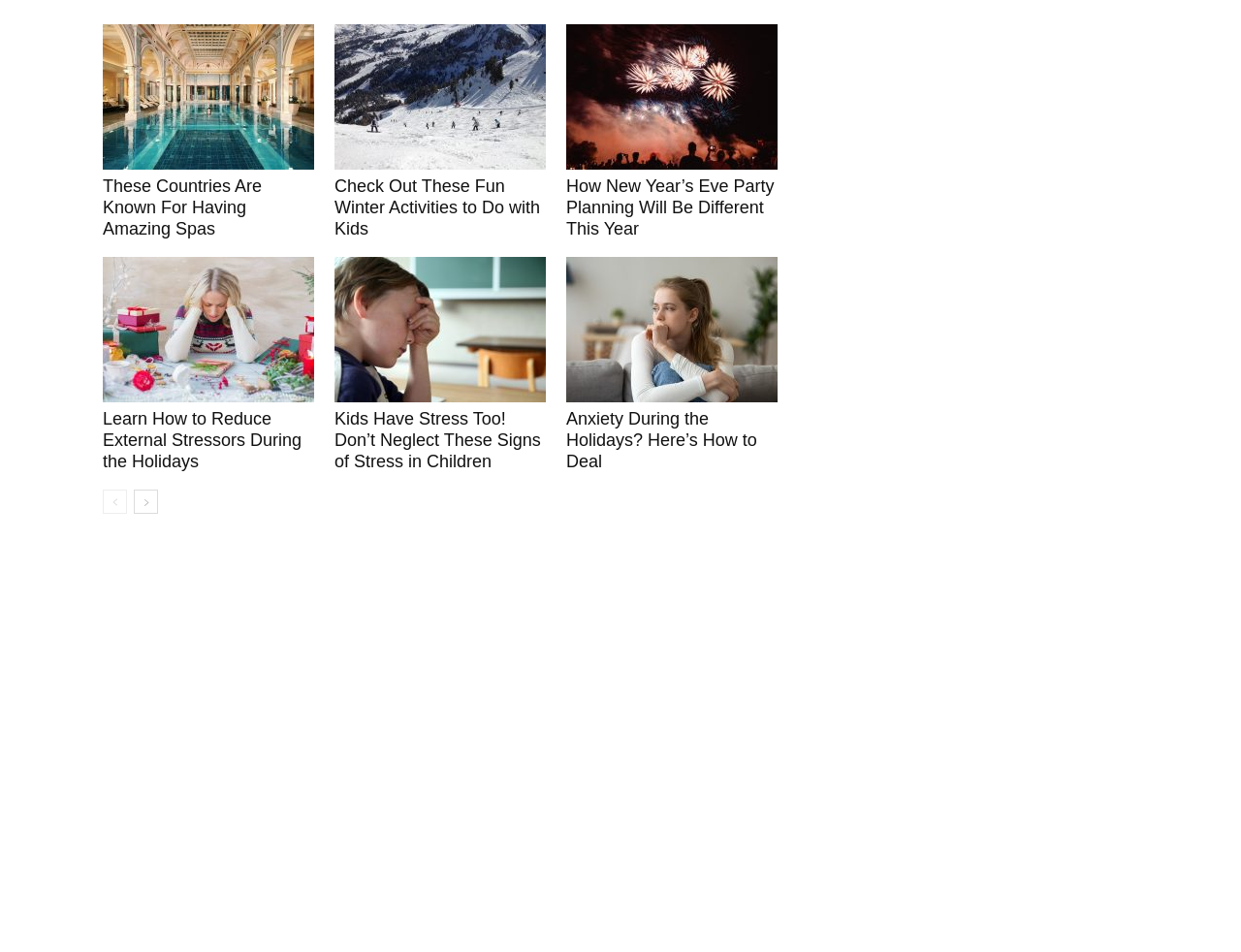Identify the bounding box coordinates of the clickable region required to complete the instruction: "Read about fun winter activities to do with kids". The coordinates should be given as four float numbers within the range of 0 and 1, i.e., [left, top, right, bottom].

[0.27, 0.025, 0.44, 0.178]